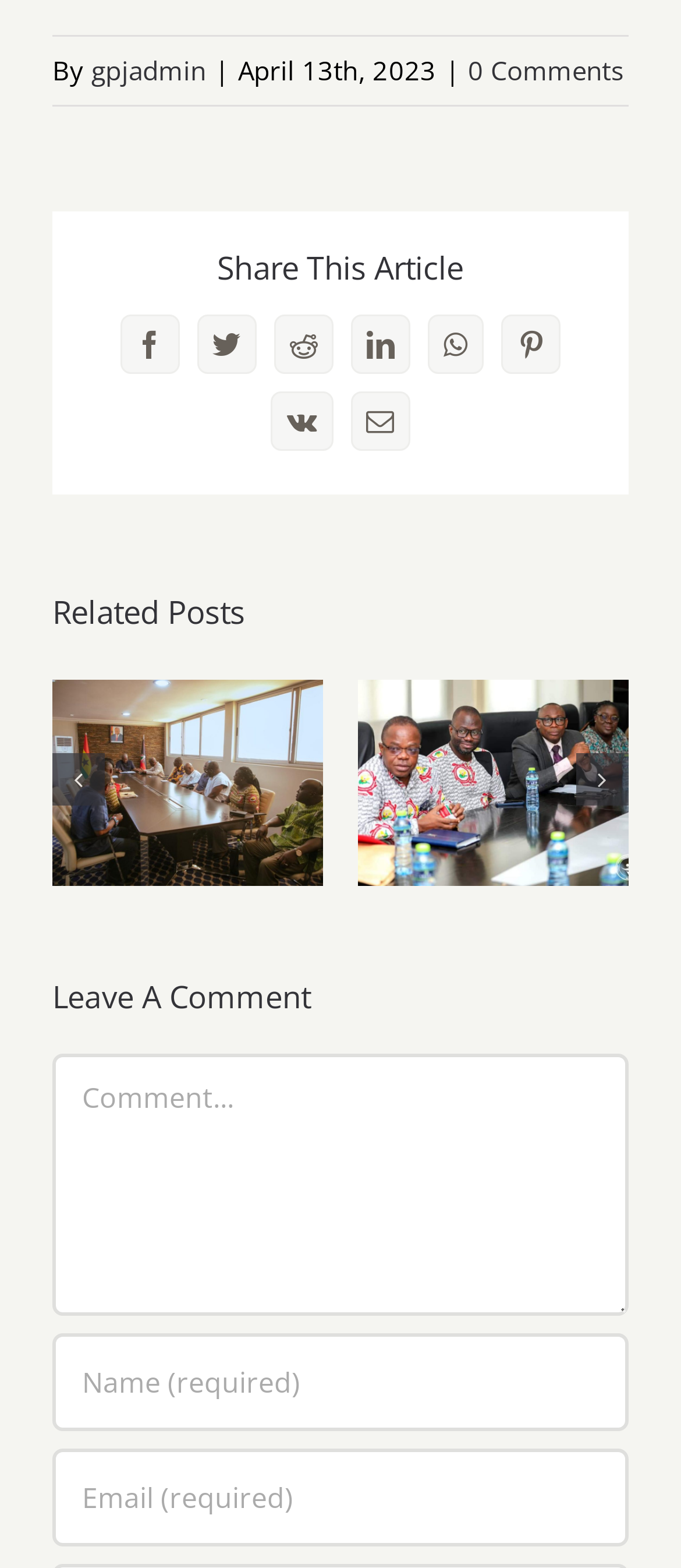Point out the bounding box coordinates of the section to click in order to follow this instruction: "Read the related article".

None